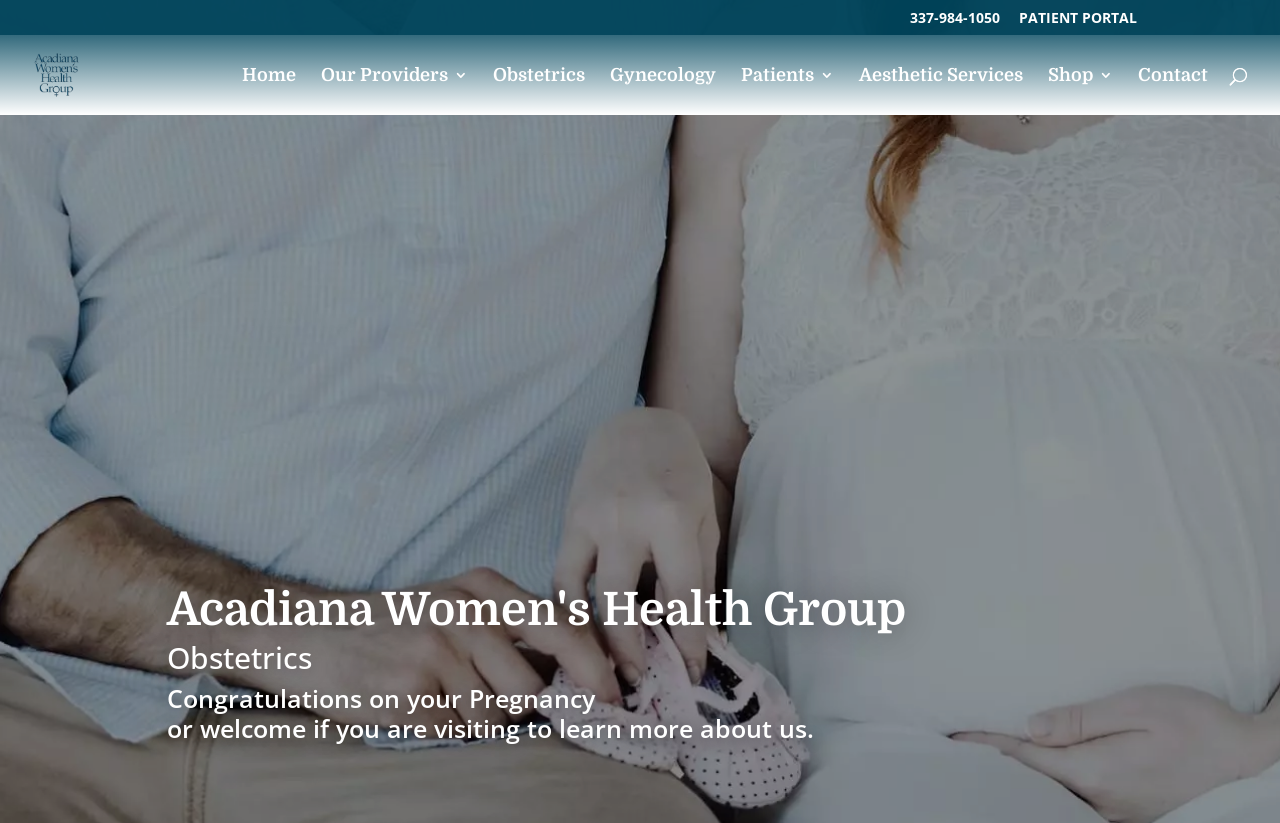Determine the bounding box coordinates of the region to click in order to accomplish the following instruction: "Learn about obstetrics". Provide the coordinates as four float numbers between 0 and 1, specifically [left, top, right, bottom].

[0.385, 0.083, 0.457, 0.14]